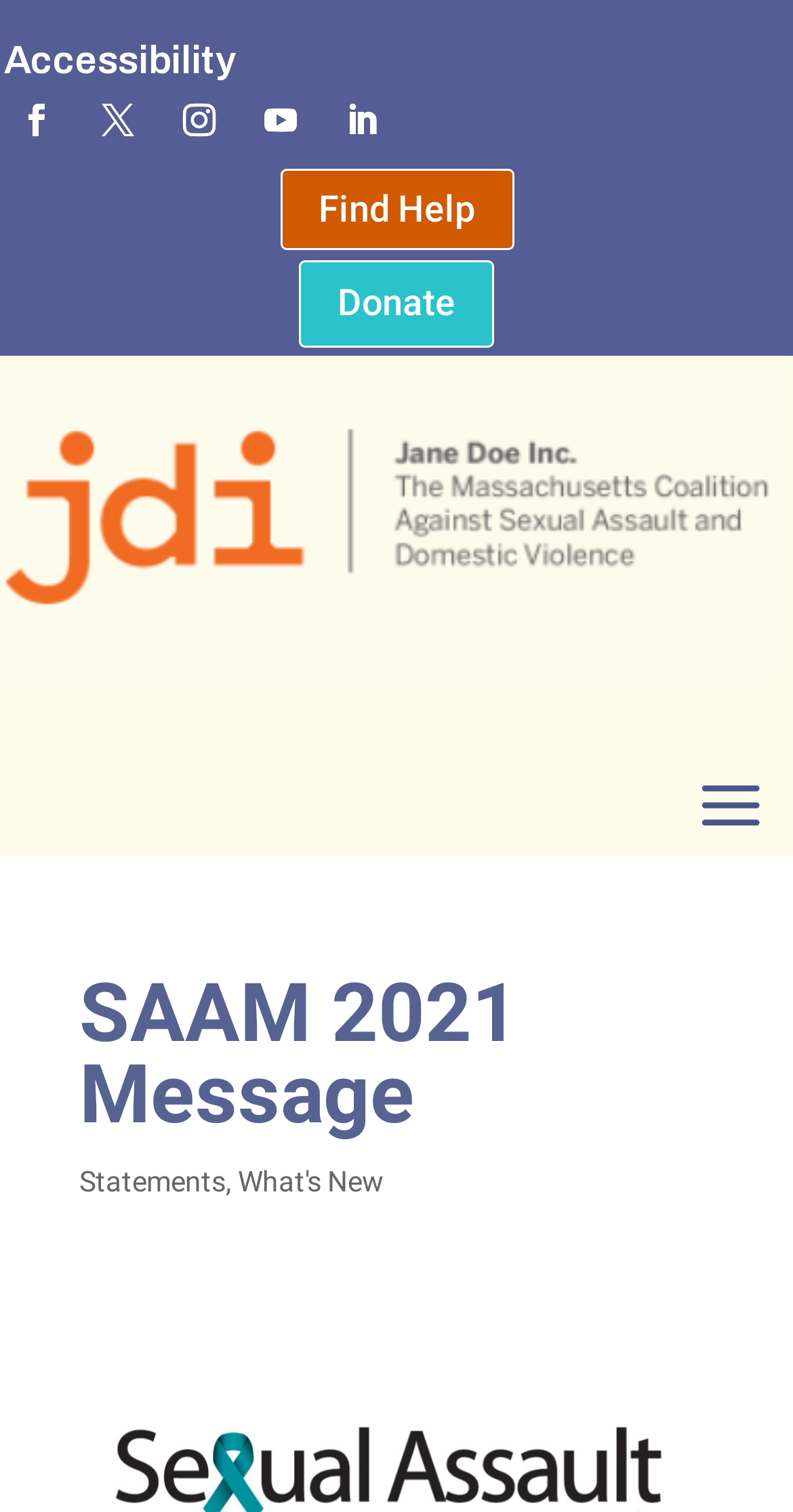Please respond to the question using a single word or phrase:
How many social media links are there?

5